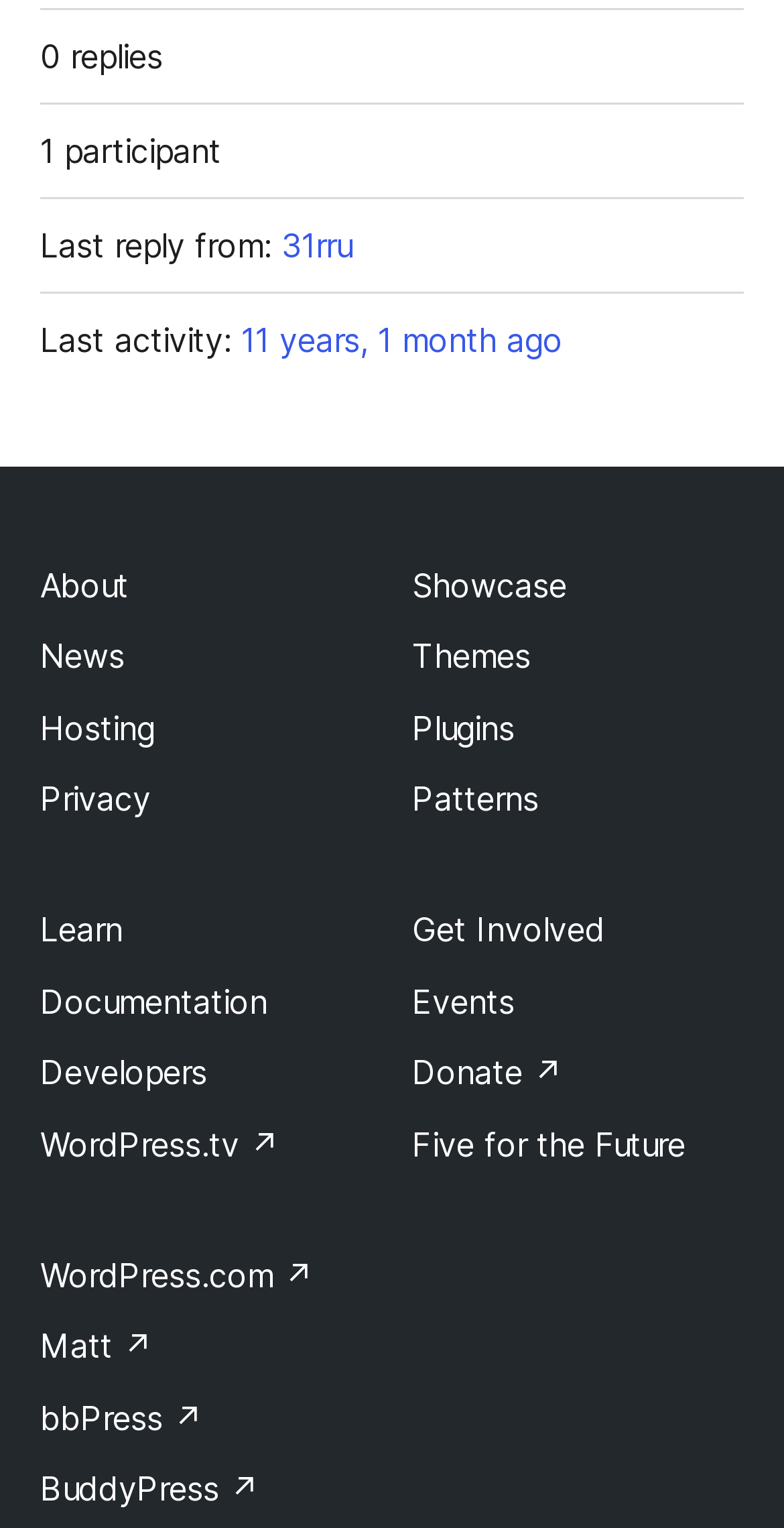By analyzing the image, answer the following question with a detailed response: What is the number of replies?

I found the StaticText element with the text '0 replies' at the top of the webpage, which indicates the number of replies.